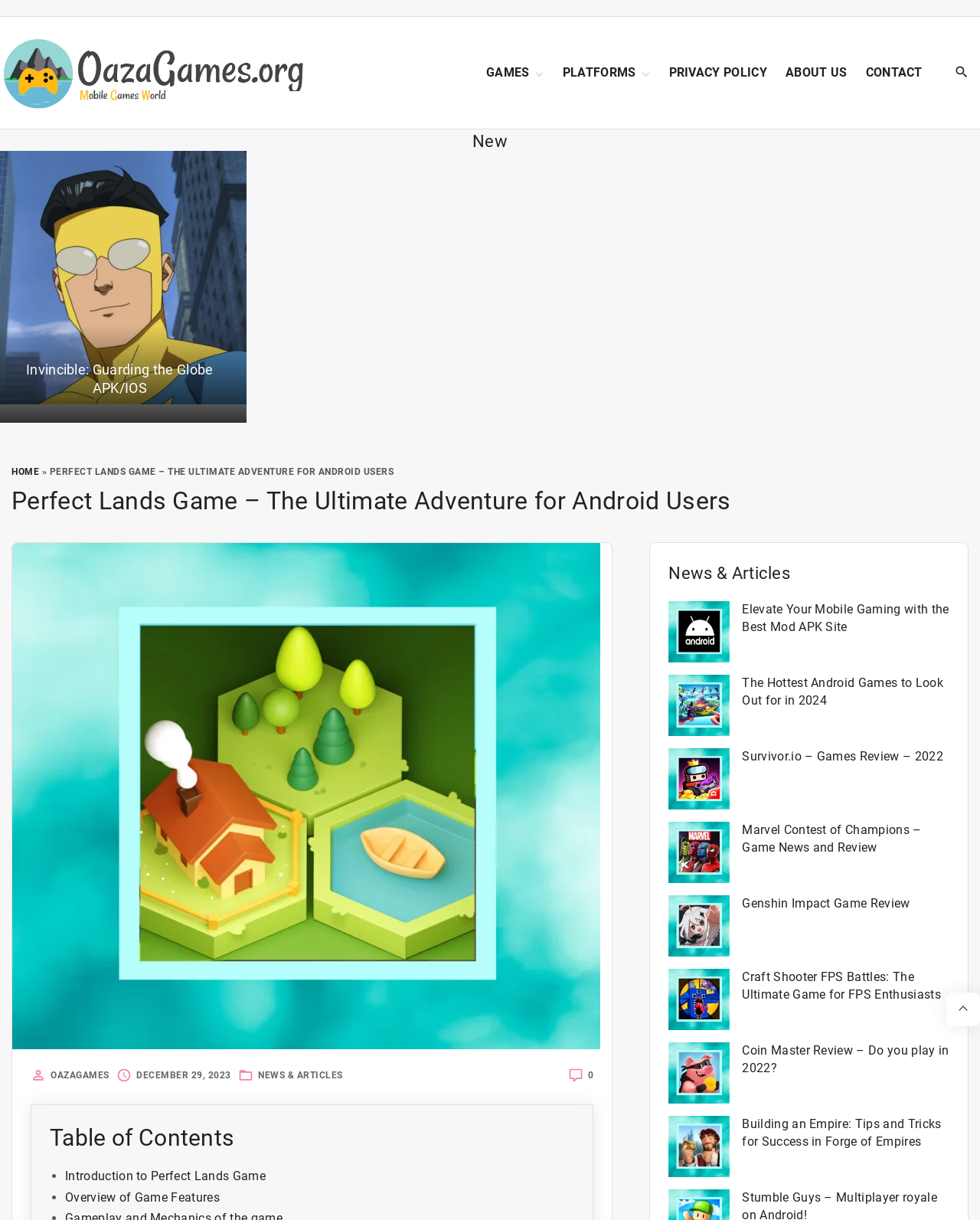Identify the bounding box of the UI component described as: "Genshin Impact Game Review".

[0.757, 0.735, 0.929, 0.747]